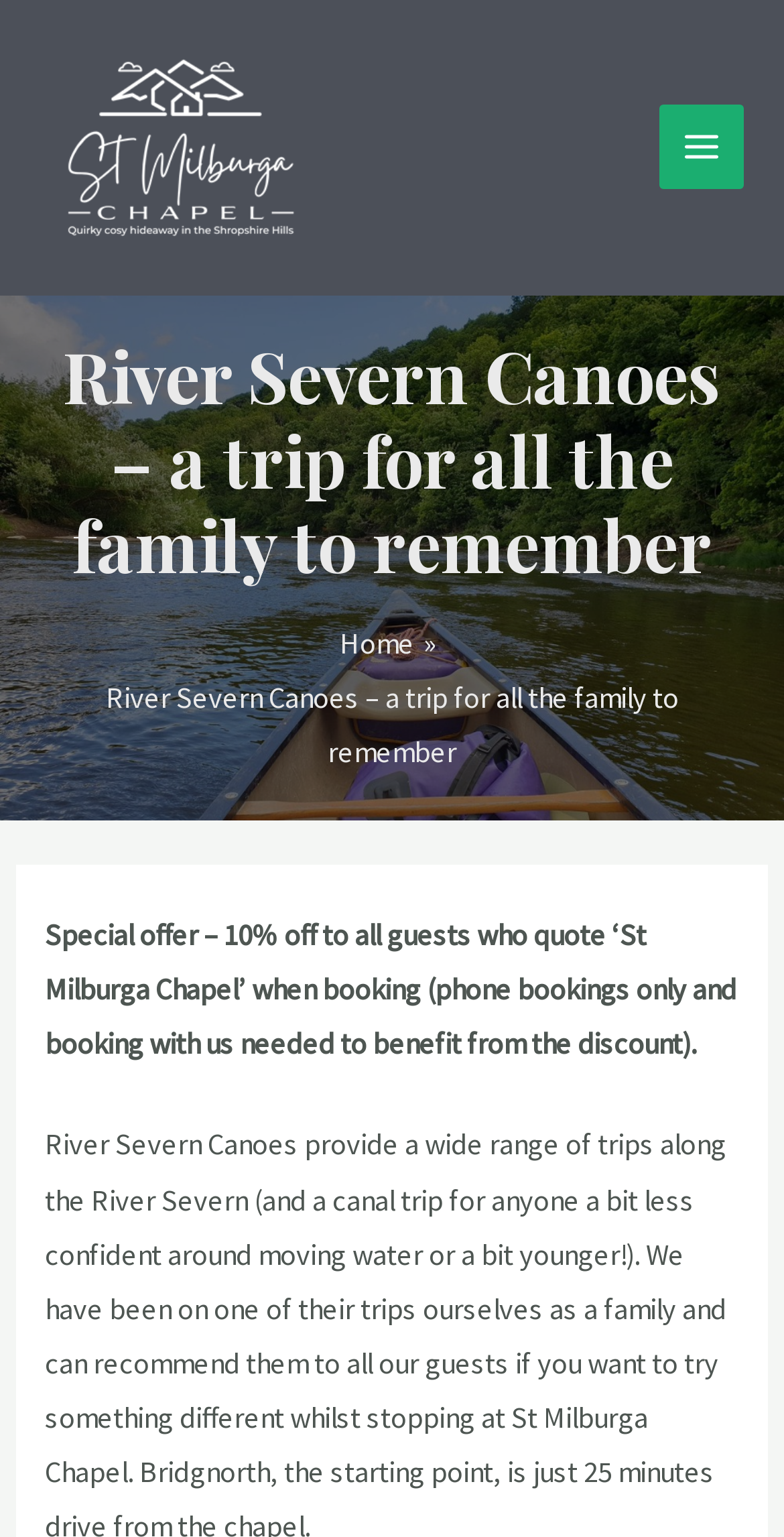What is the name of the holiday cottage?
Using the screenshot, give a one-word or short phrase answer.

St Milburga Chapel